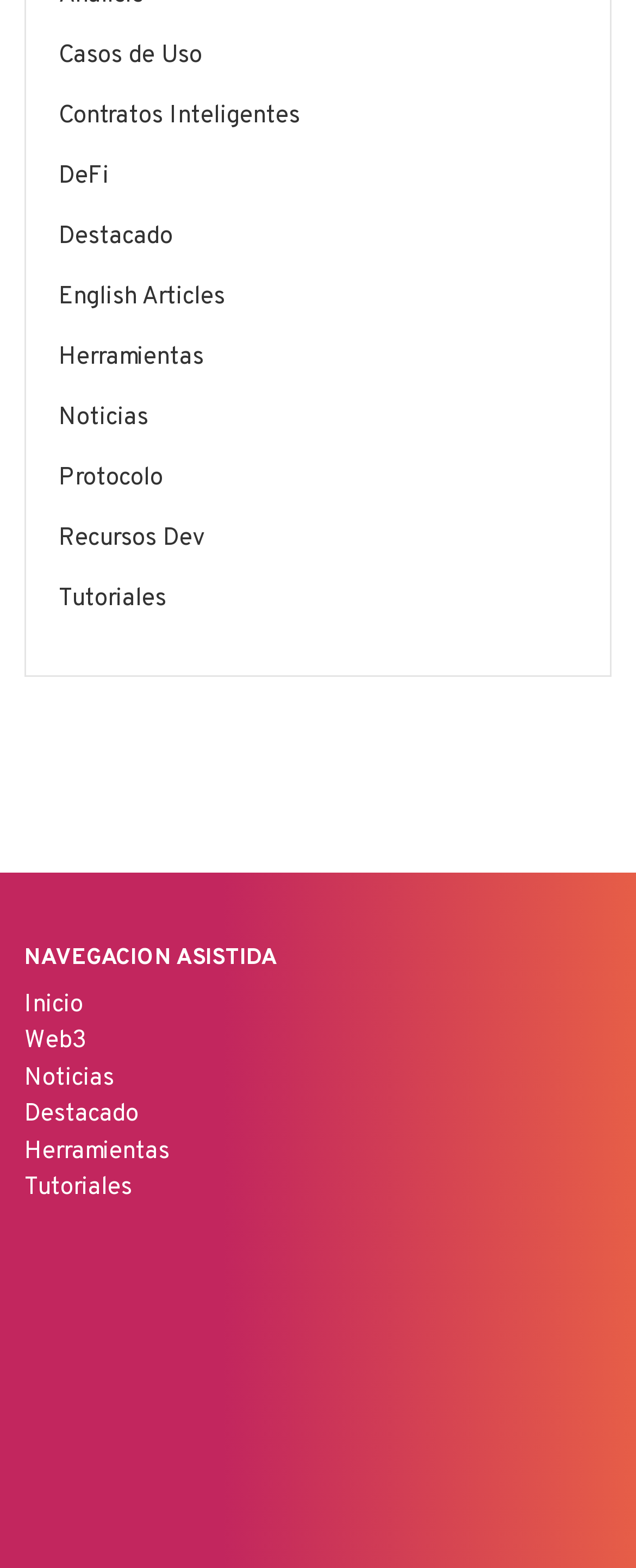Refer to the image and provide a thorough answer to this question:
What is the first link in the second complementary section?

I looked at the second complementary section and found that the first link is 'Inicio', which is located at the top of the section.